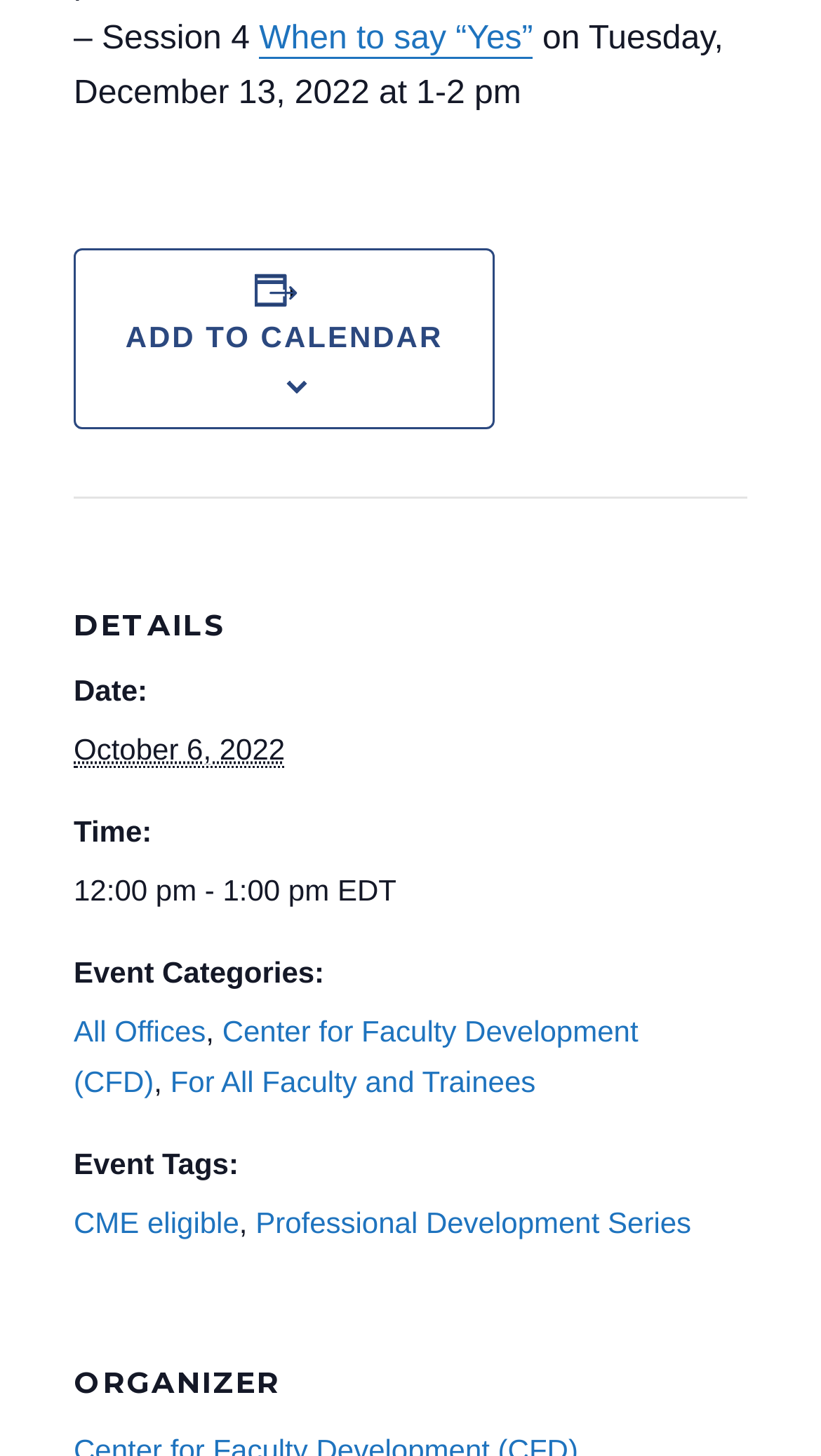Using the information in the image, give a detailed answer to the following question: Who is the organizer of the event?

The organizer of the event is not specified on the webpage, although there is a section titled 'ORGANIZER' which provides a description of what the organizer name represents, but does not provide the actual name.